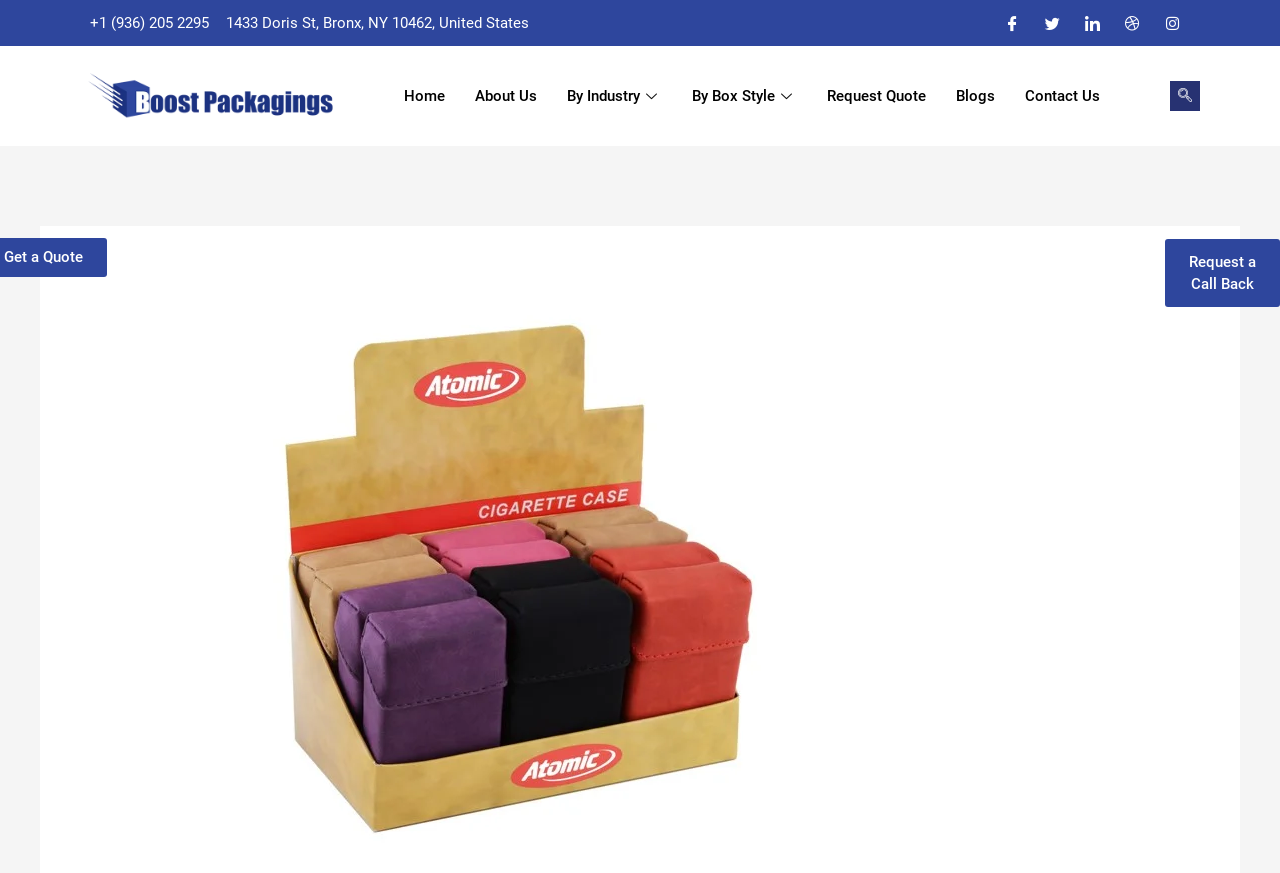Determine the bounding box coordinates of the target area to click to execute the following instruction: "Call the company."

[0.066, 0.012, 0.163, 0.041]